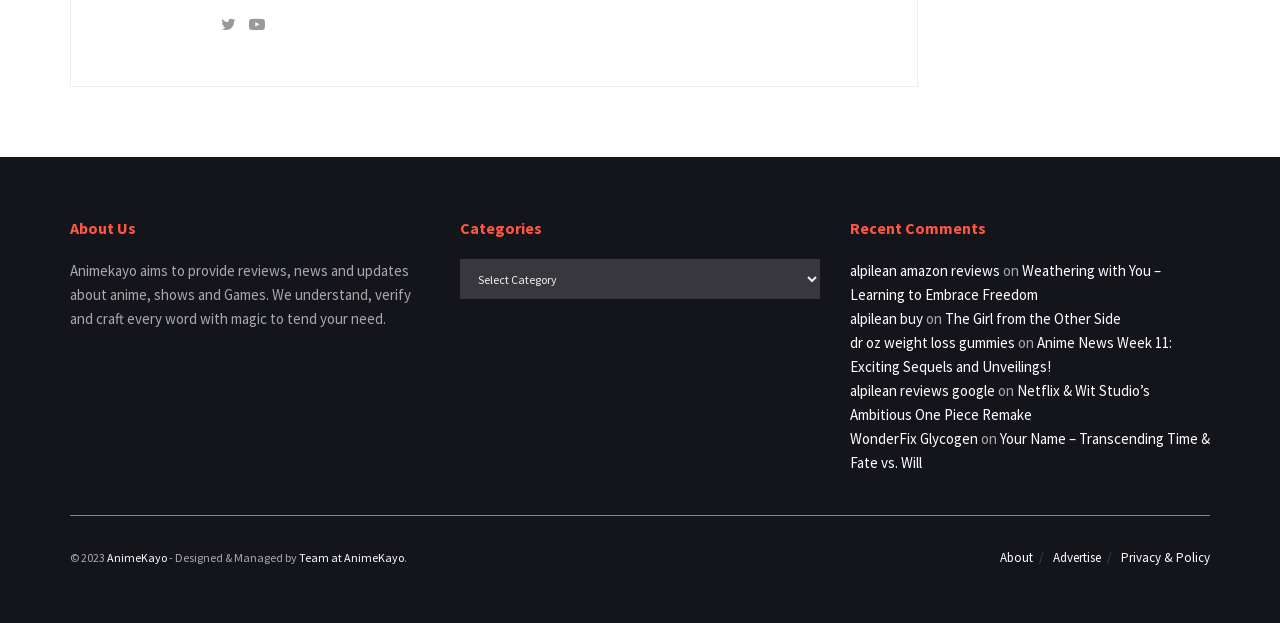How many categories are listed on this webpage?
Look at the image and respond with a one-word or short phrase answer.

One